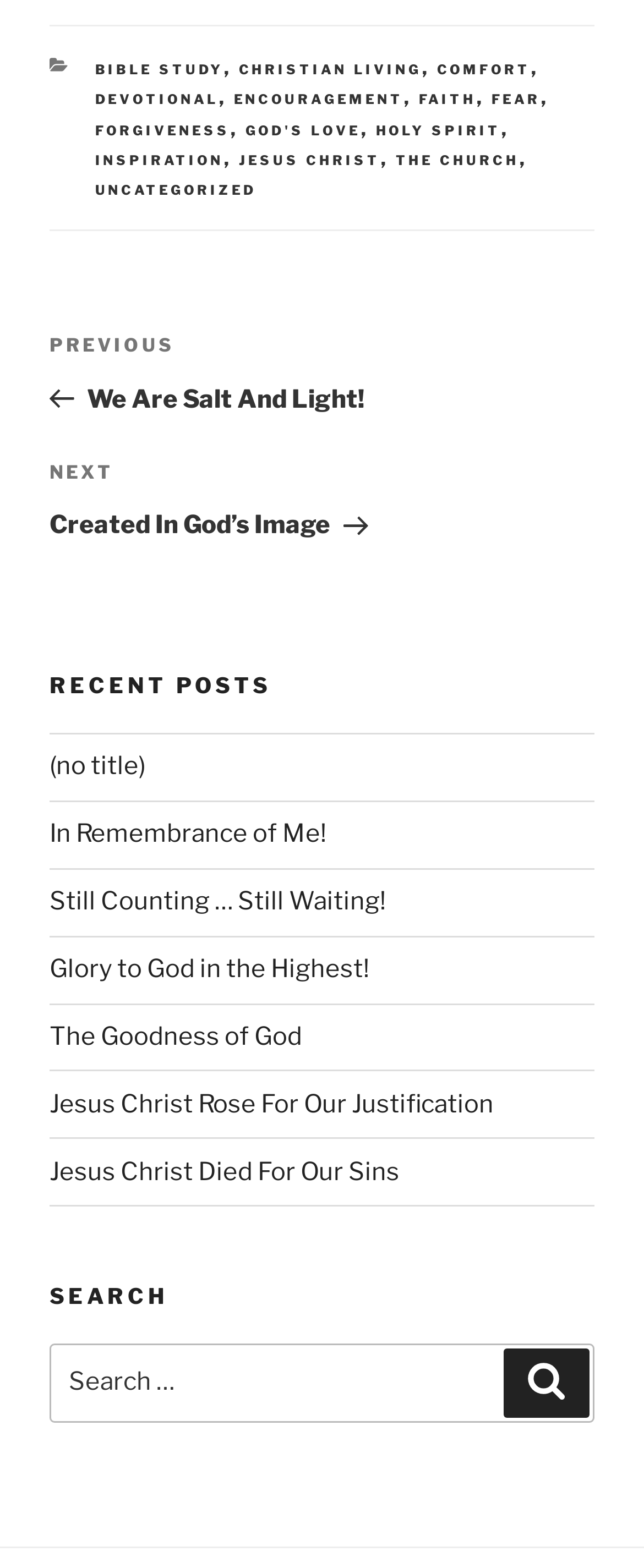What is the title of the previous post?
Using the information from the image, give a concise answer in one word or a short phrase.

We Are Salt And Light!